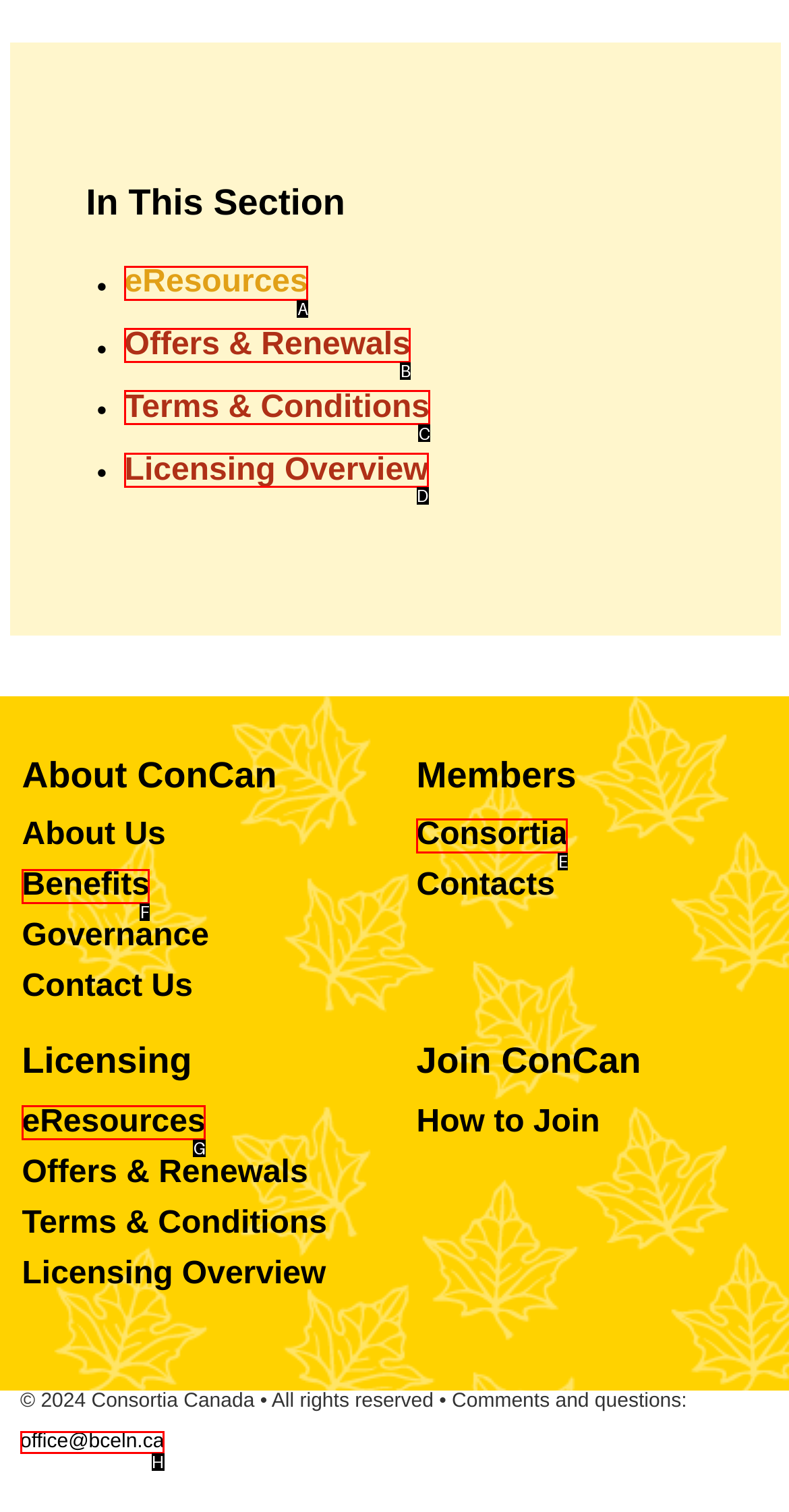Select the right option to accomplish this task: read terms and conditions. Reply with the letter corresponding to the correct UI element.

C